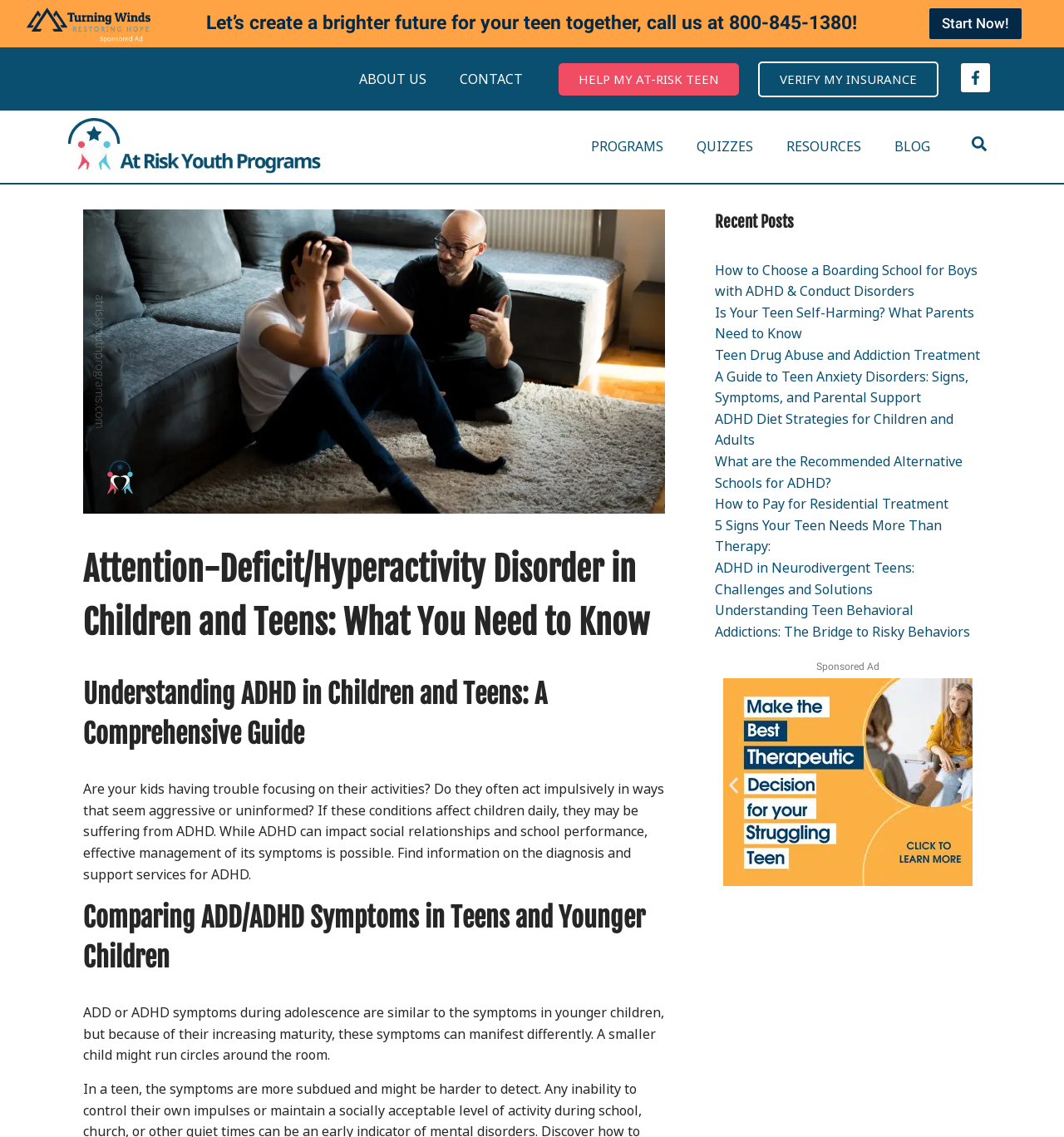Find the coordinates for the bounding box of the element with this description: "help my at-risk teen".

[0.525, 0.055, 0.694, 0.084]